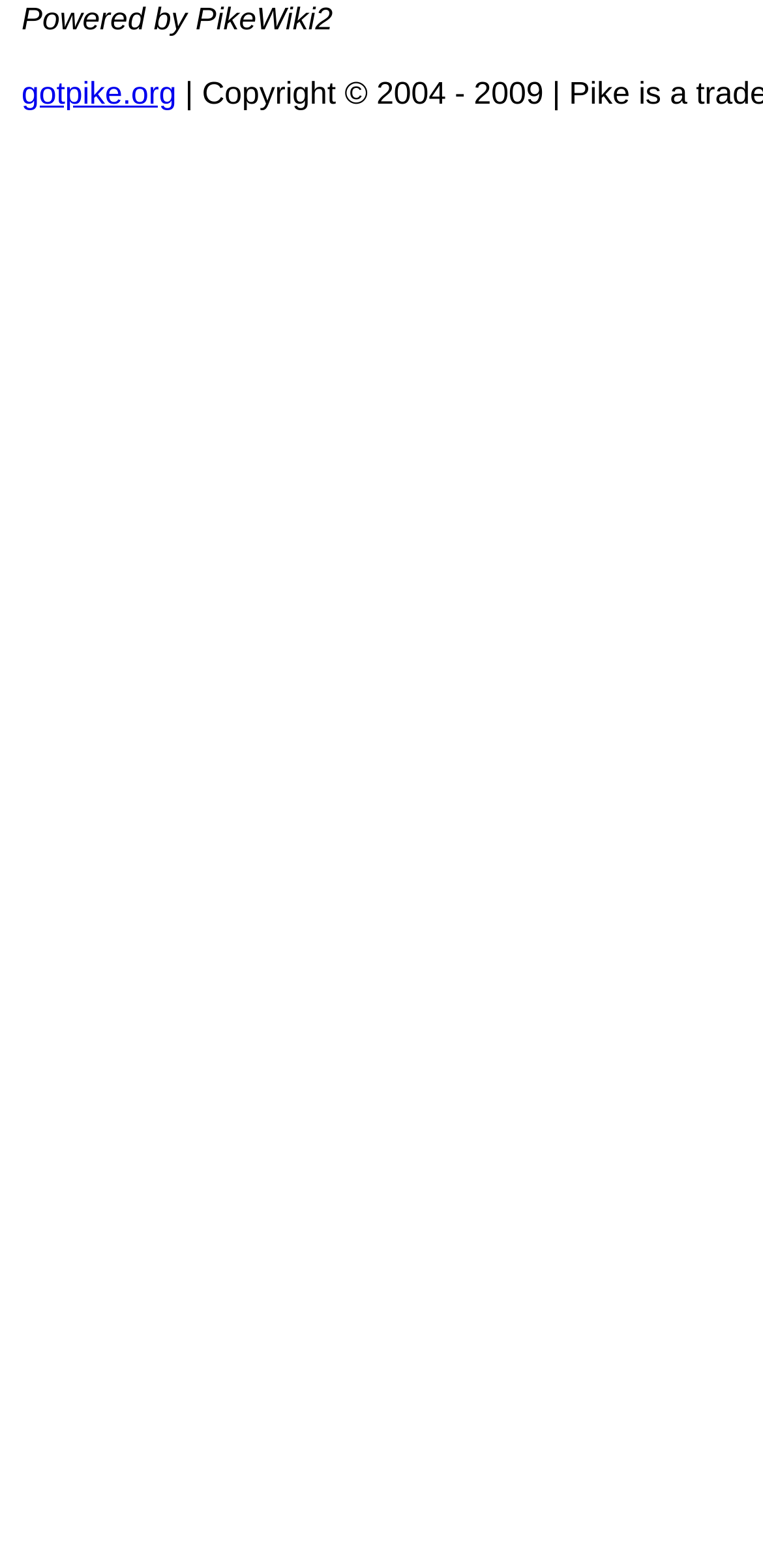Determine the bounding box coordinates of the UI element described below. Use the format (top-left x, top-left y, bottom-right x, bottom-right y) with floating point numbers between 0 and 1: gotpike.org

[0.028, 0.256, 0.231, 0.277]